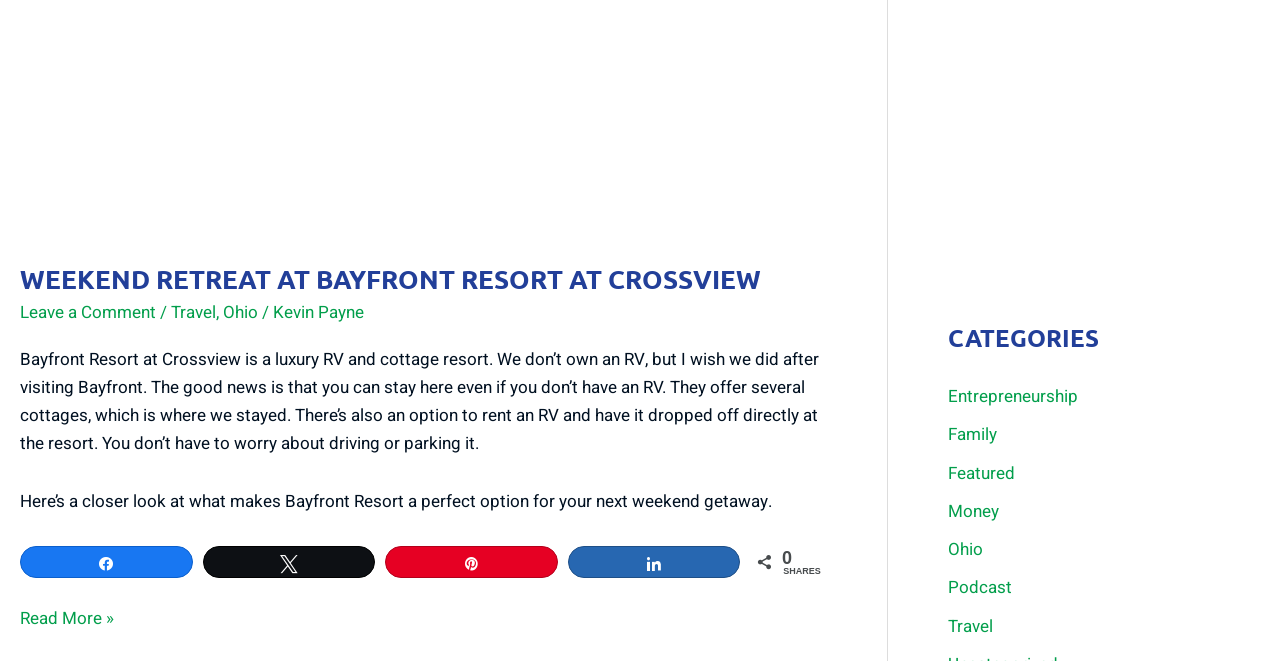Pinpoint the bounding box coordinates of the clickable element needed to complete the instruction: "Explore the travel category". The coordinates should be provided as four float numbers between 0 and 1: [left, top, right, bottom].

[0.134, 0.454, 0.169, 0.492]